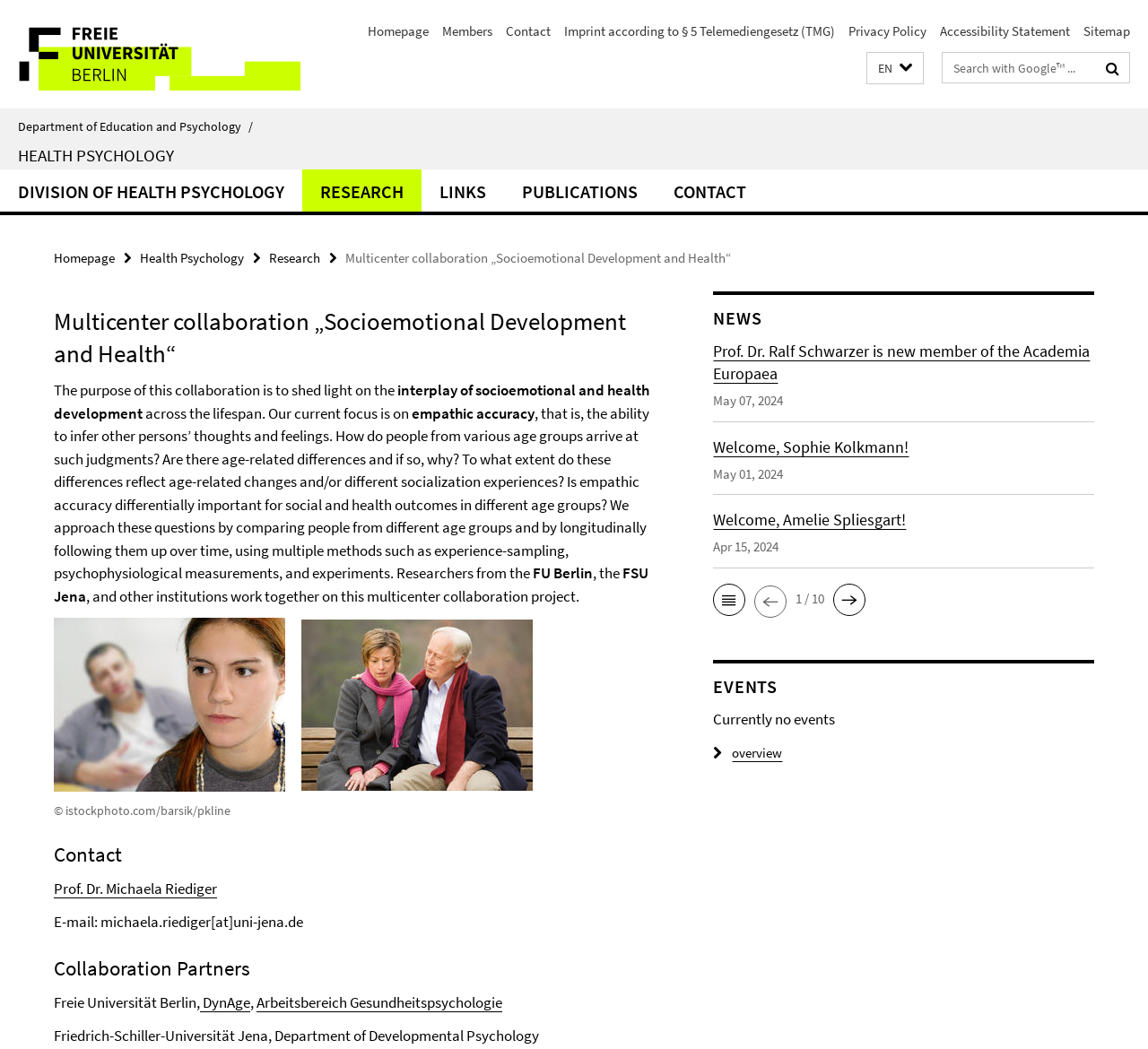What is the title of the first news item?
Look at the image and provide a short answer using one word or a phrase.

Prof. Dr. Ralf Schwarzer is new member of the Academia Europaea